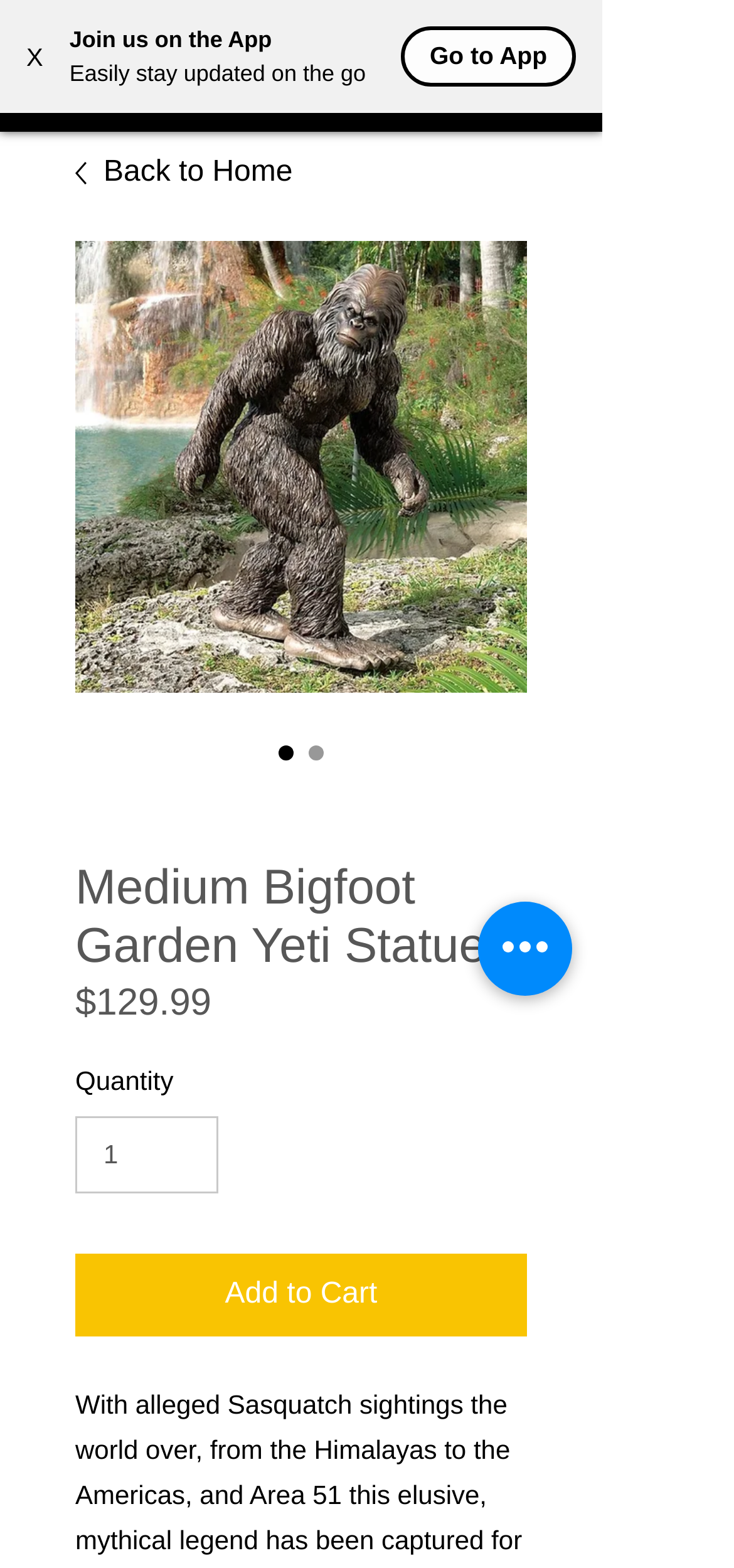Identify the bounding box coordinates for the UI element described as follows: "Back to Home". Ensure the coordinates are four float numbers between 0 and 1, formatted as [left, top, right, bottom].

[0.103, 0.096, 0.718, 0.125]